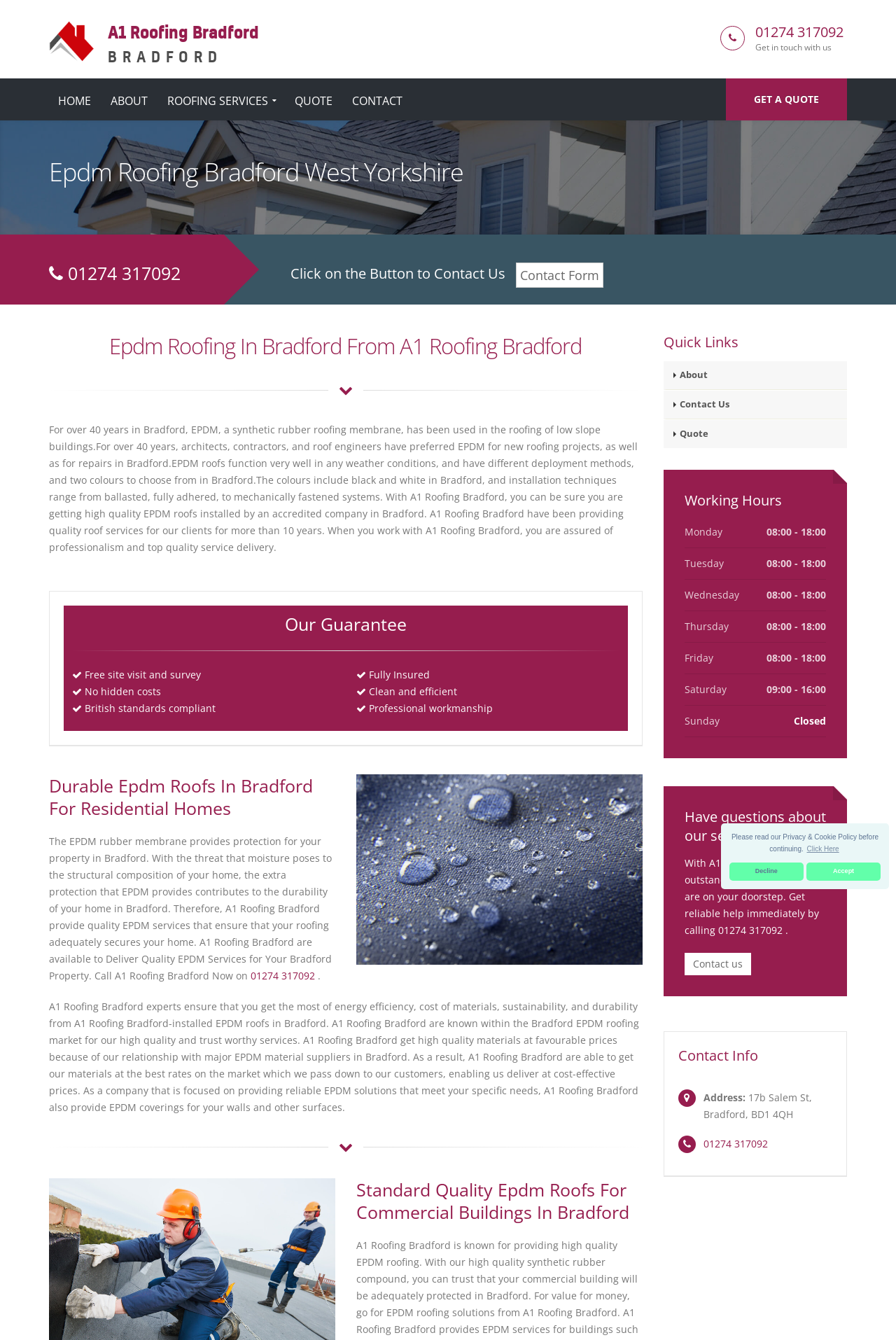What is the address of A1 Roofing Bradford?
Using the image, elaborate on the answer with as much detail as possible.

I found the address by scrolling down to the 'Contact Info' section at the bottom of the webpage, where it lists the address.